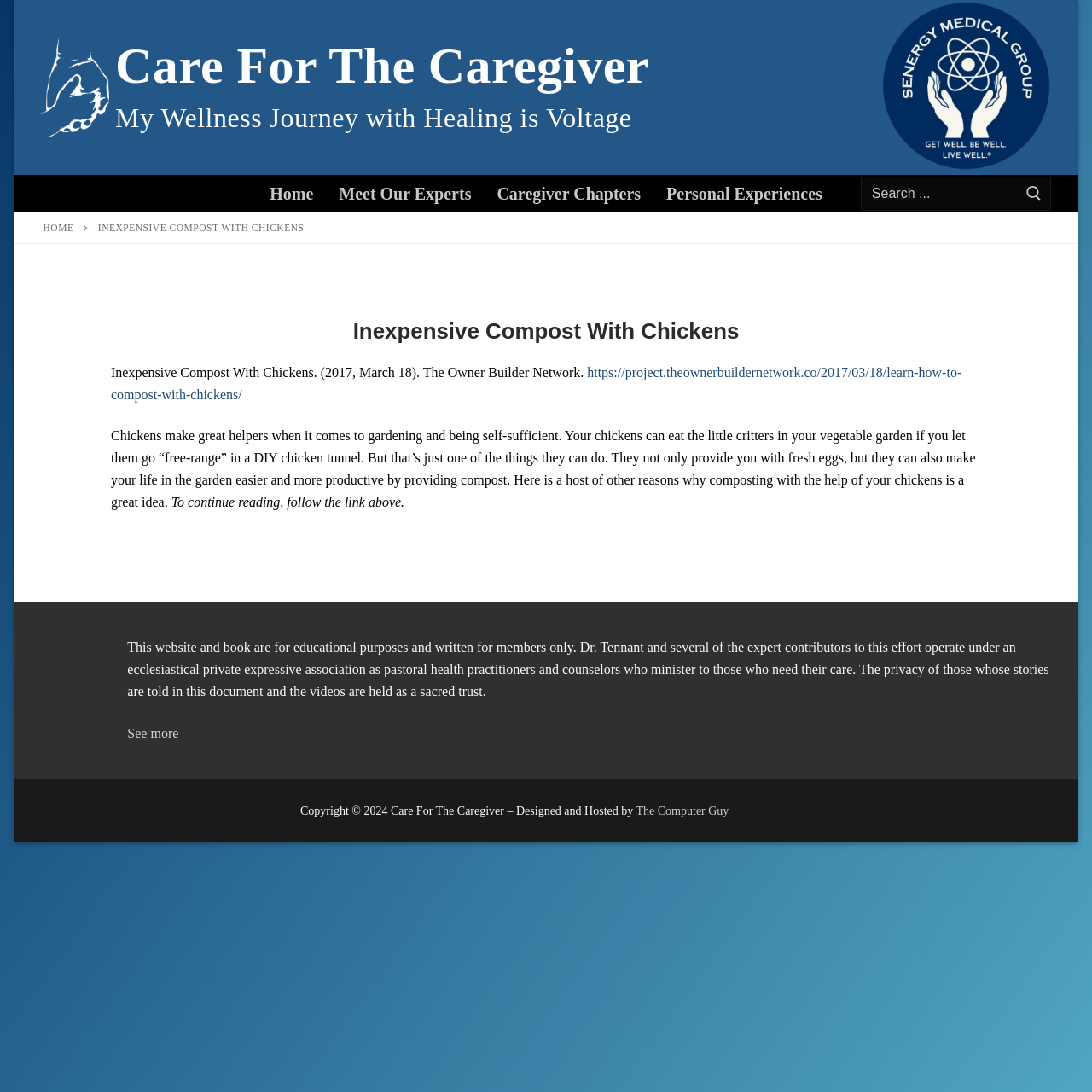Explain in detail what is displayed on the webpage.

The webpage is about inexpensive composting with chickens, with a focus on gardening and self-sufficiency. At the top left, there is a logo and a link to "Care For The Caregiver" with an accompanying image. Below this, there is a horizontal navigation menu with links to "Home", "Meet Our Experts", "Caregiver Chapters", and "Personal Experiences". 

On the right side of the navigation menu, there is a search bar with a button. Below the navigation menu, the main content of the webpage begins. The title "Inexpensive Compost With Chickens" is prominently displayed, followed by a subtitle with the date and source of the article. 

The article itself discusses how chickens can be helpful in gardening and provides compost. It explains that chickens can eat pests in the vegetable garden and provide fresh eggs, making them a valuable asset in the garden. The article also mentions that composting with chickens is a great idea and provides several reasons why. 

At the bottom of the article, there is a call to action to continue reading by following a link. Below the main content, there is a section with a disclaimer about the website and book being for educational purposes only. This section also mentions the privacy of individuals whose stories are shared on the website. 

Finally, at the very bottom of the webpage, there is a copyright notice with a link to the website designer and host, "The Computer Guy".